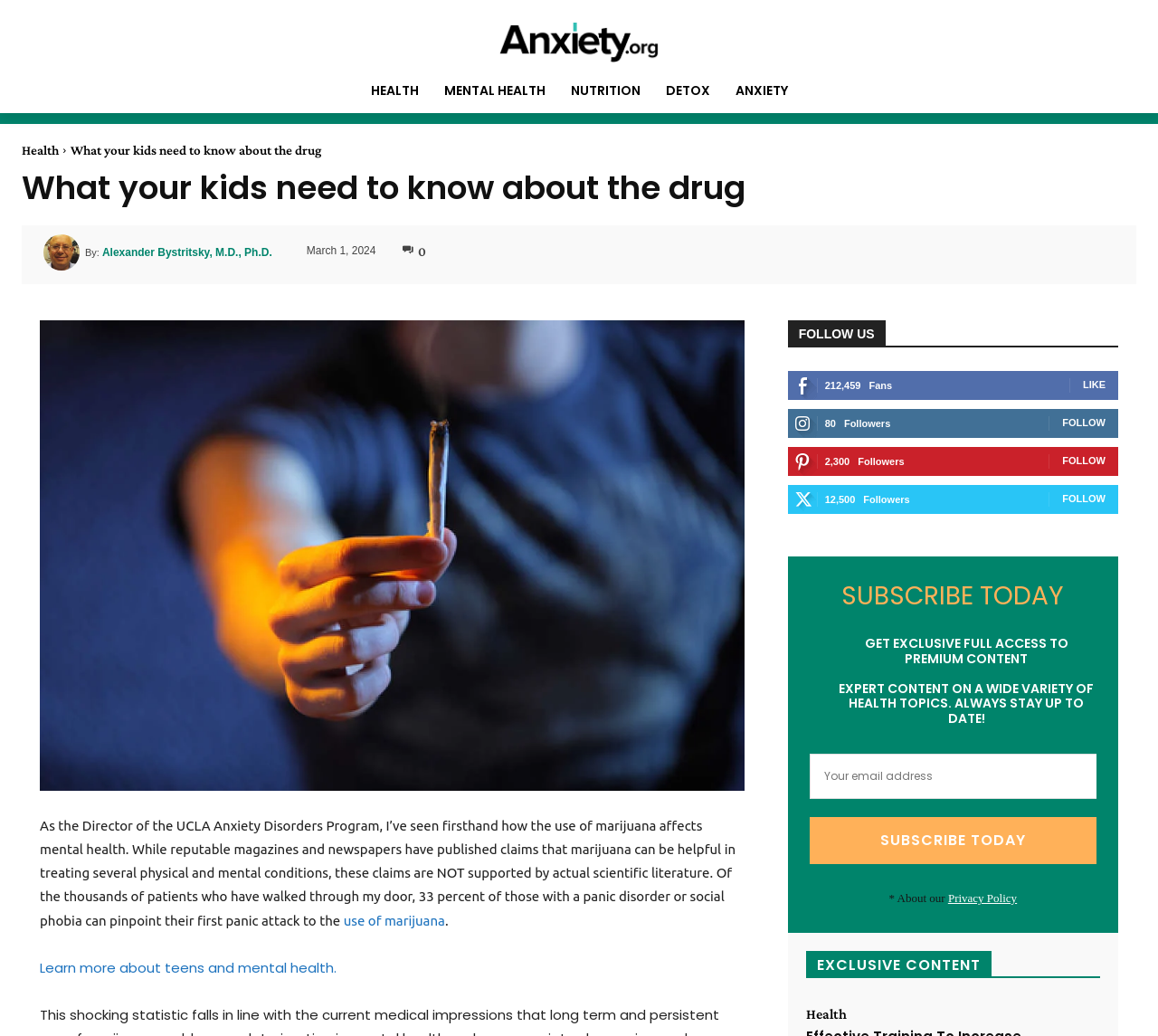What is the date of the article?
Use the screenshot to answer the question with a single word or phrase.

March 1, 2024